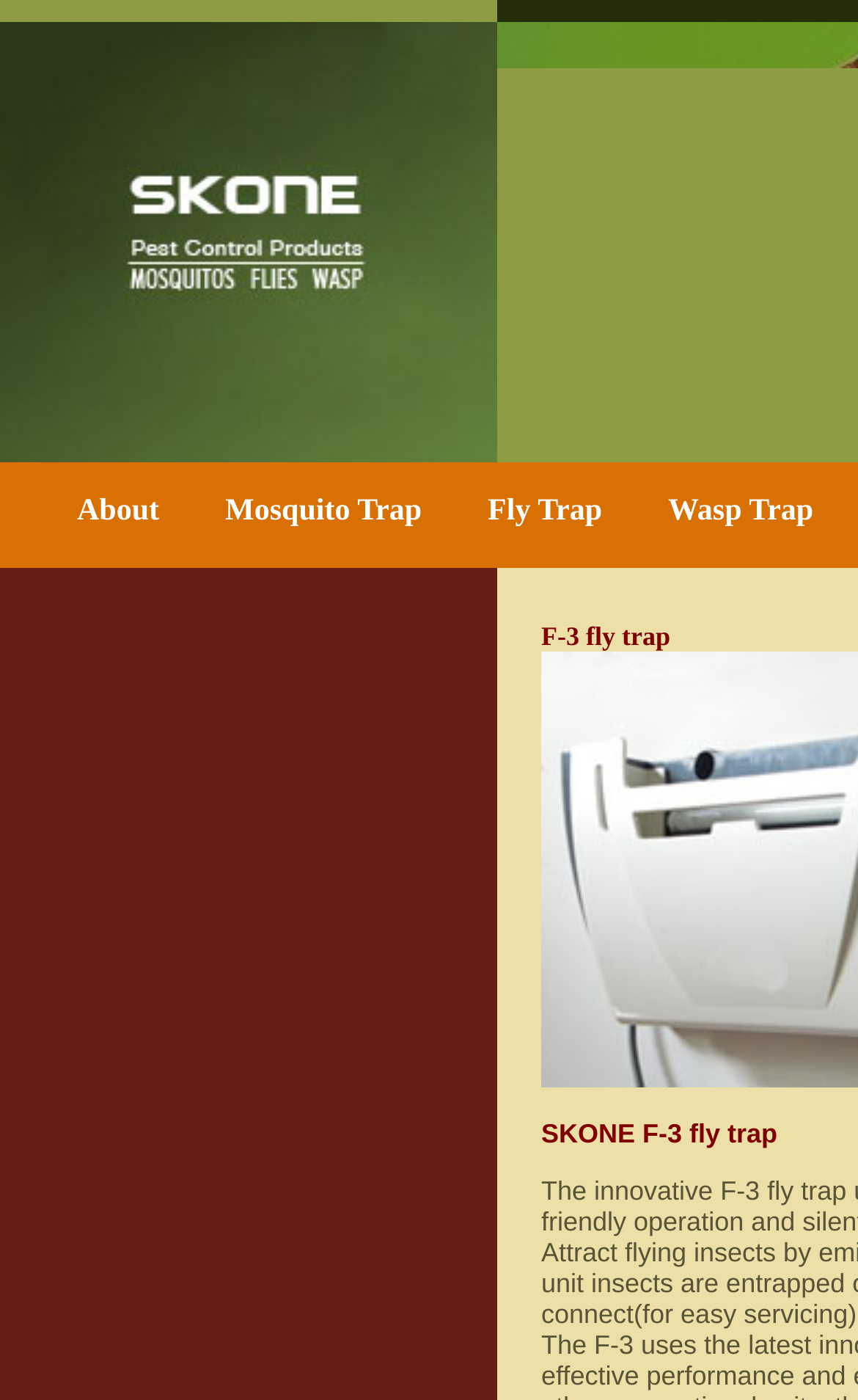Find the bounding box coordinates for the UI element whose description is: "Wasp Trap". The coordinates should be four float numbers between 0 and 1, in the format [left, top, right, bottom].

[0.779, 0.354, 0.948, 0.379]